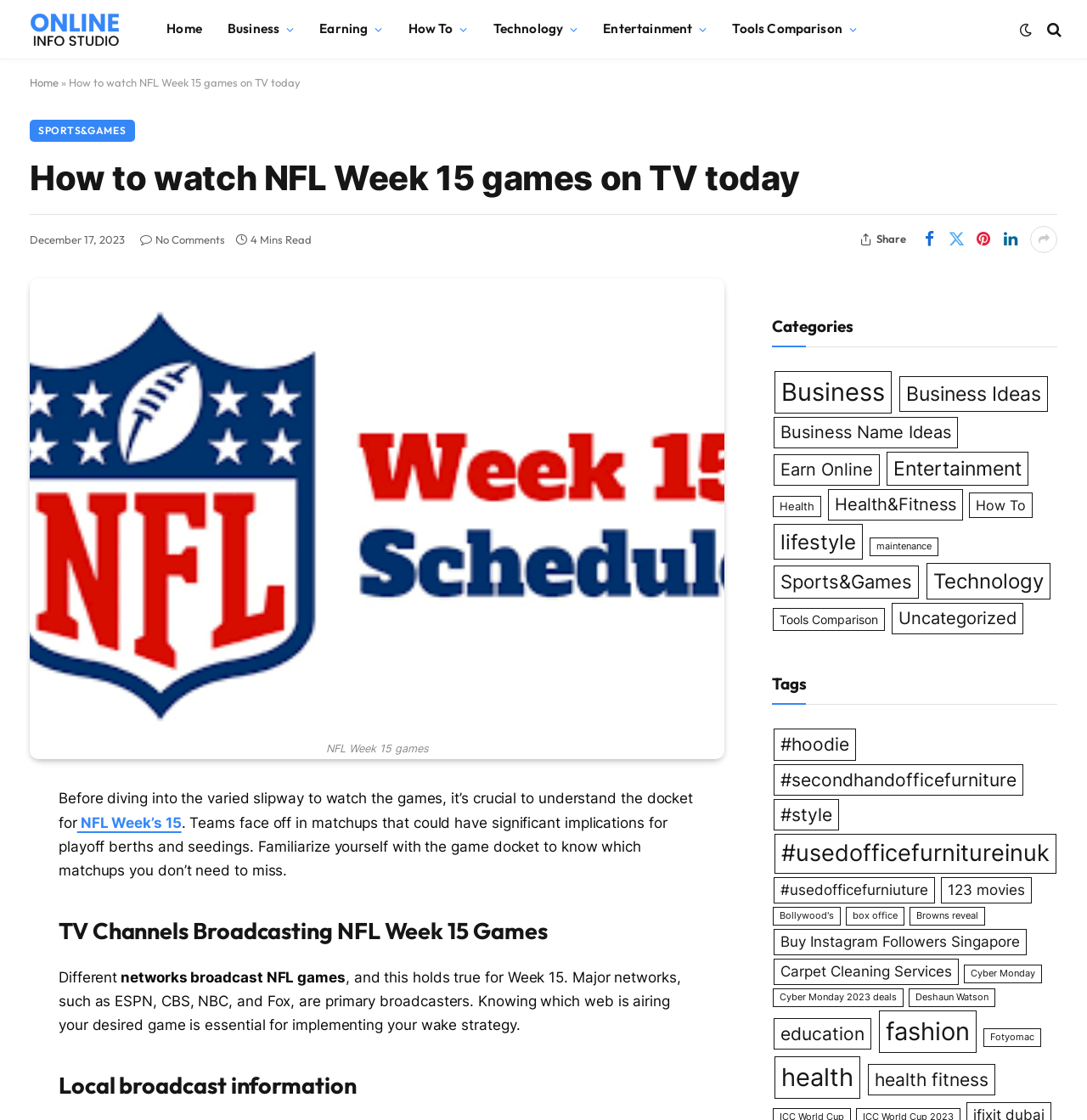What is the purpose of knowing the game docket?
Use the image to answer the question with a single word or phrase.

To know which matchups you don’t need to miss